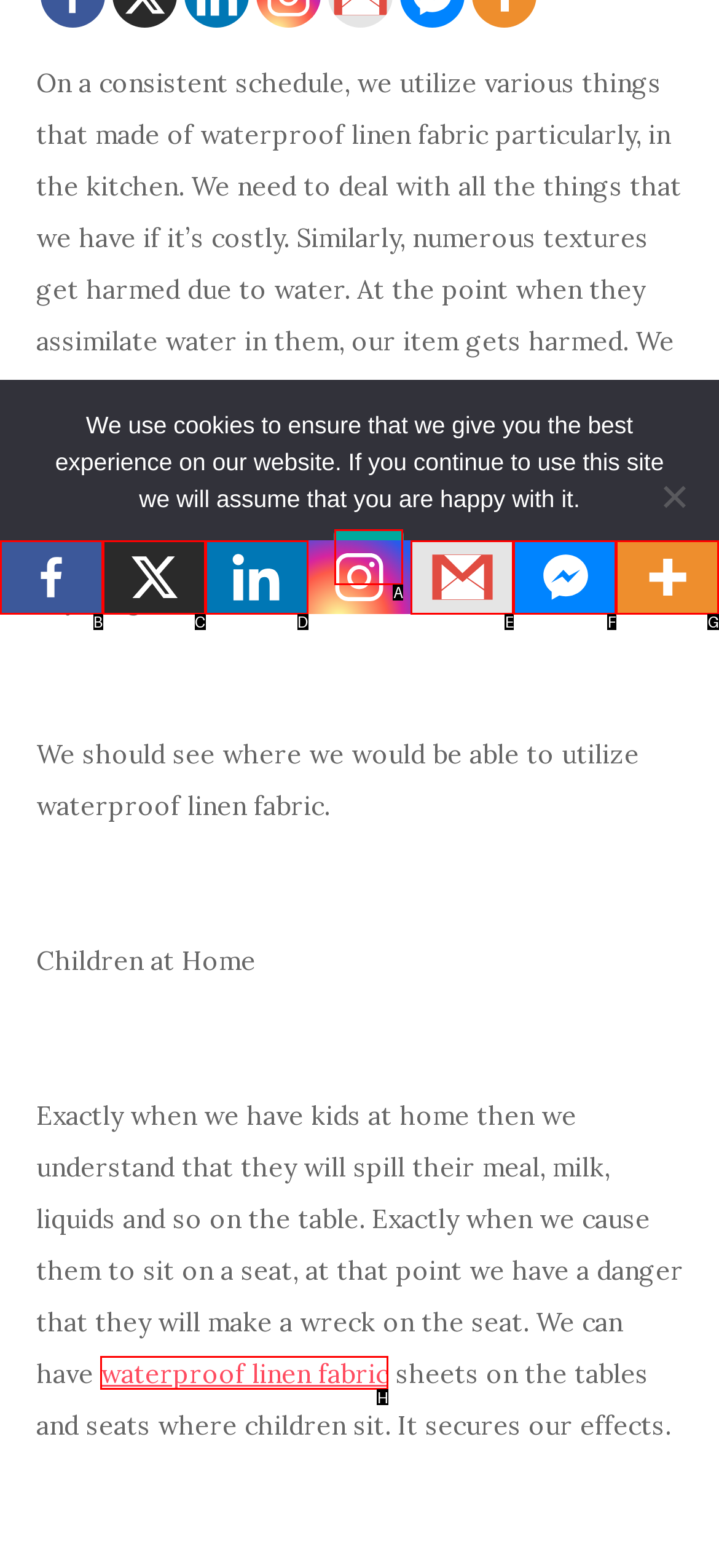Determine which HTML element best fits the description: Share this page
Answer directly with the letter of the matching option from the available choices.

None